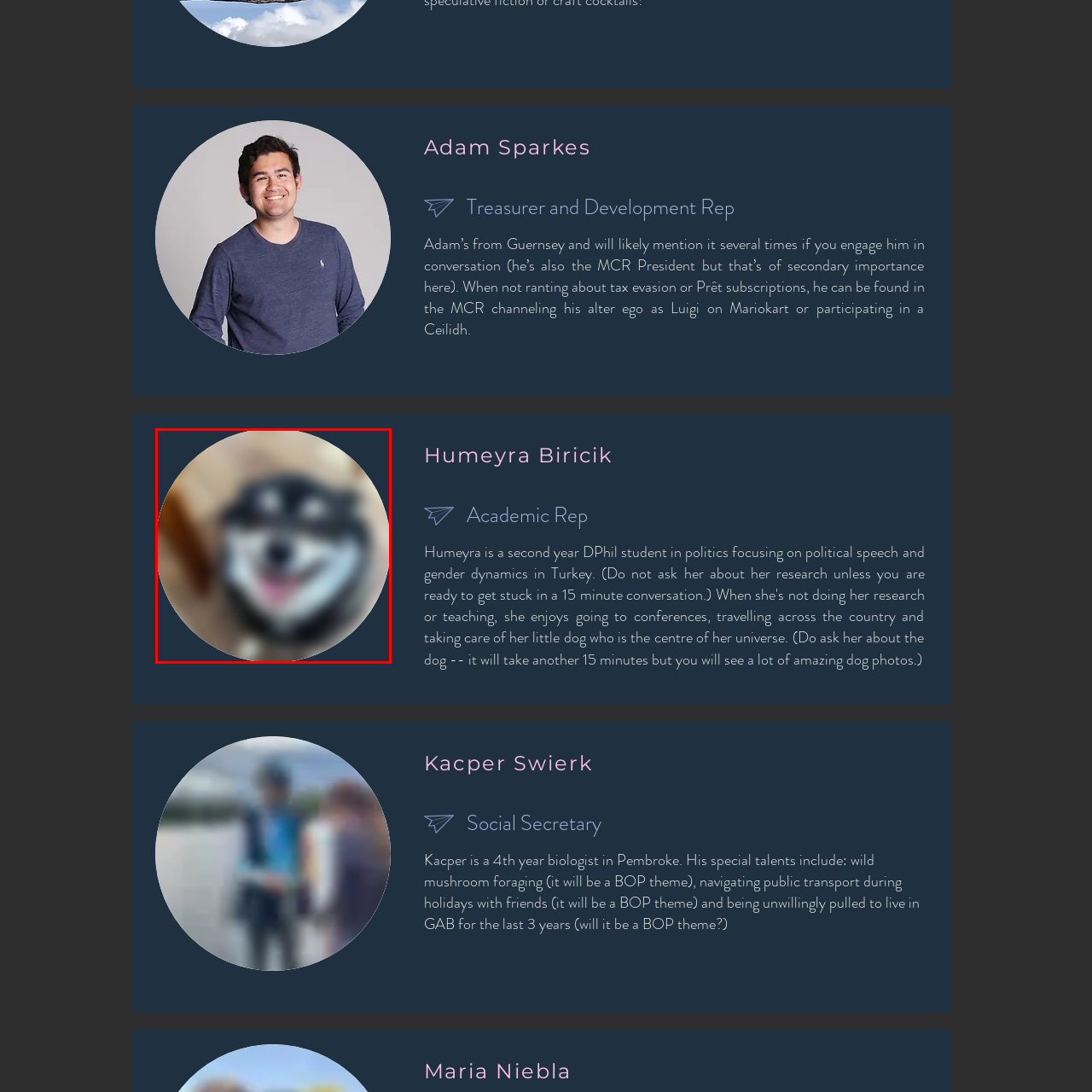Offer a detailed explanation of the elements found within the defined red outline.

The image features a blurred close-up of what appears to be a dog, likely a smiling Shiba Inu, characterized by its black and white fur. The dog’s cheerful expression is accentuated by its wide, smiling mouth and bright eyes, suggesting a playful or content demeanor. The soft focus adds a warm, inviting quality, making it seem as if the dog is enjoying a moment of happiness in a cozy environment. This image captures the essence of joy and affection that pets often bring into our lives. Above the image, there is a heading identifying the individual as Humeyra Biricik, who serves as the Academic Representative.